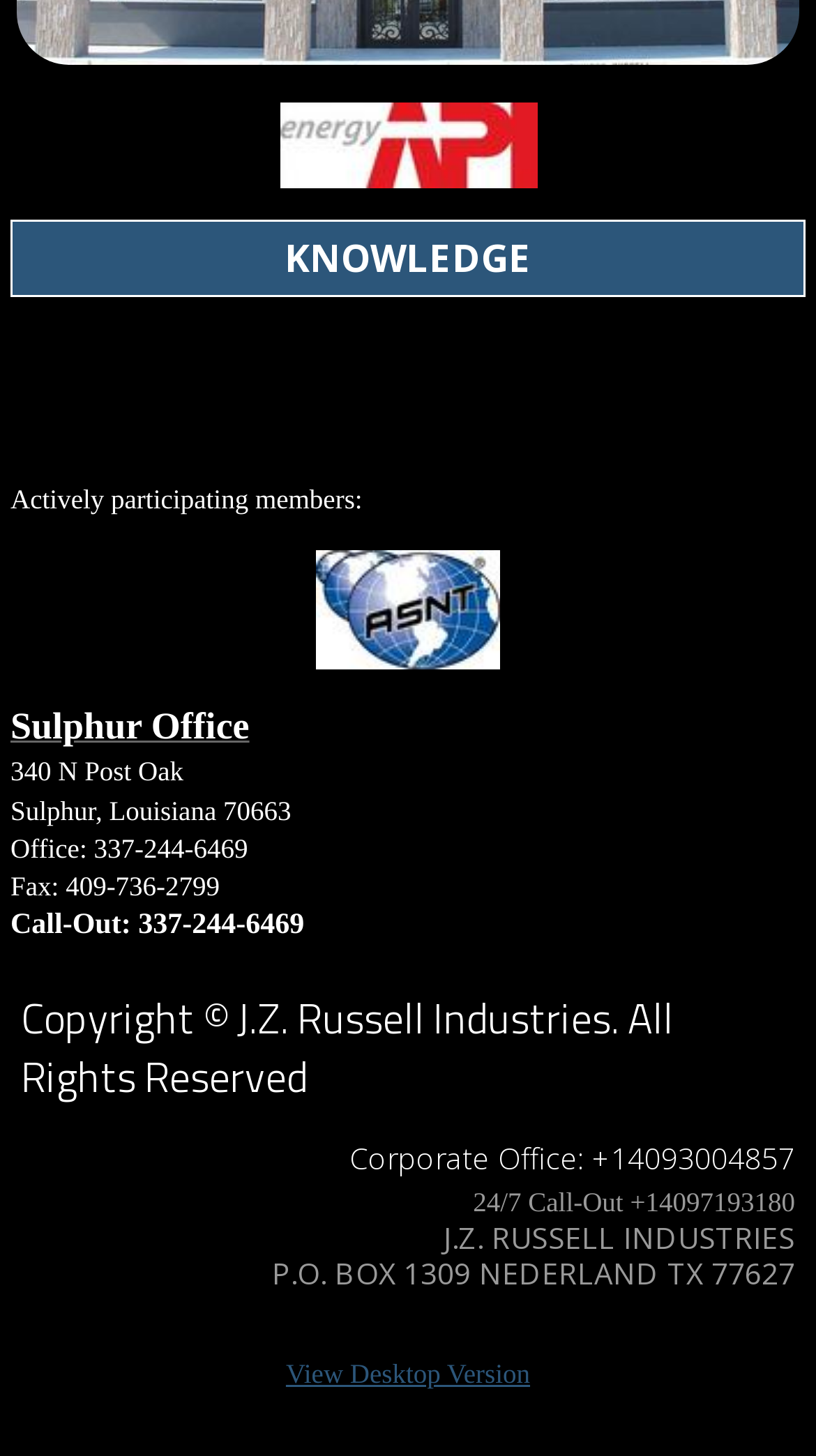What is the company's slogan?
Answer the question with a single word or phrase, referring to the image.

Leading the way in inspection services